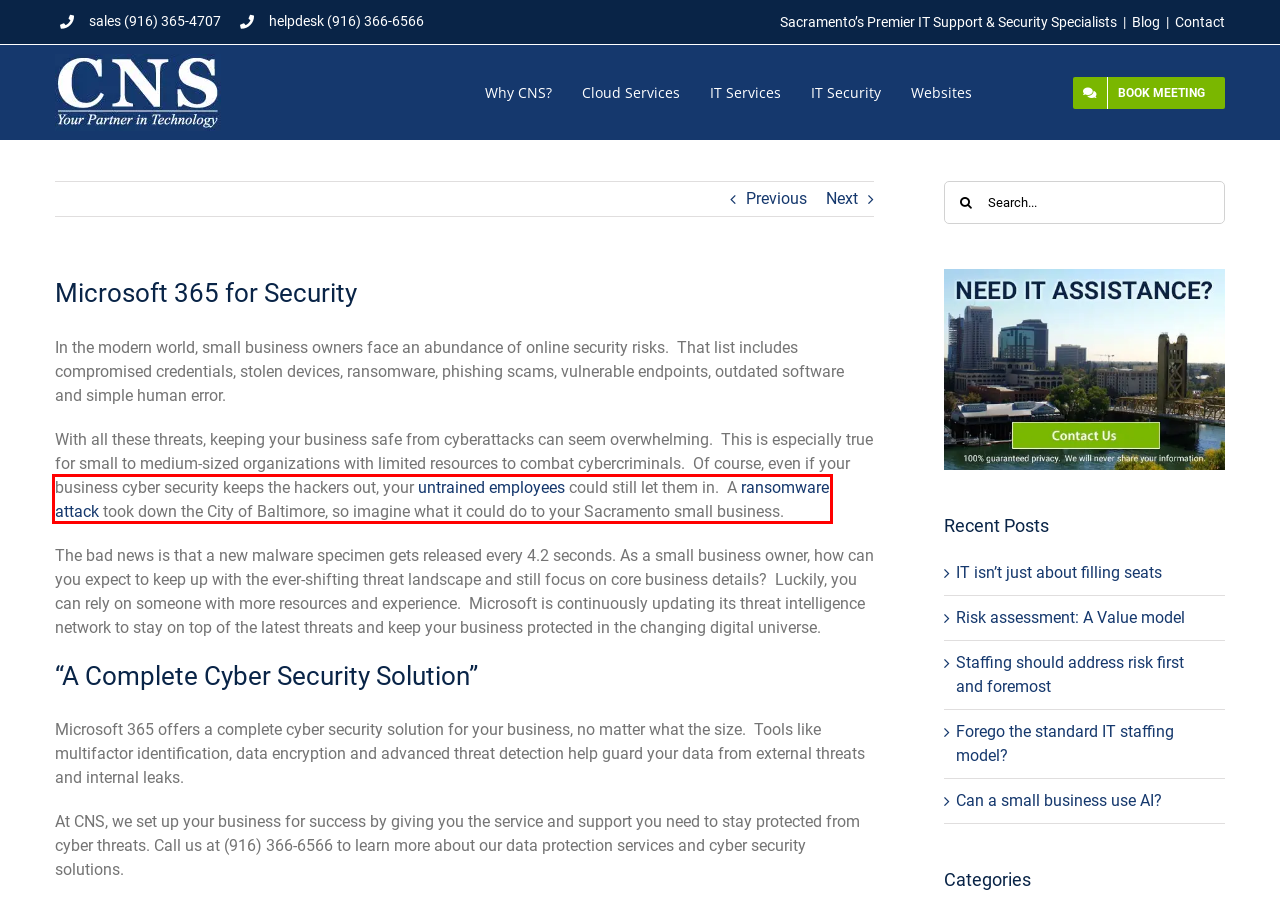Review the screenshot of a webpage that includes a red bounding box. Choose the most suitable webpage description that matches the new webpage after clicking the element within the red bounding box. Here are the candidates:
A. Does My Business Need Cyber Security Awareness Training?
B. Risk Assessment: A Value Model - Capital Network Solutions, Inc.
C. Forego The Standard IT Staffing Model? - Capital Network Solutions, Inc.
D. Baltimore Ransomware Attack 2019 - Capital Network Solutions
E. IT Isn’t Just About Filling Seats - Capital Network Solutions, Inc.
F. How Much Data Can A Barracuda Backup Device Handle?
G. IT Services For Businesses - Capital Network Solutions, Inc.
H. Cloud Computing Services, Office 365 Migrations, AWS Solutions

D